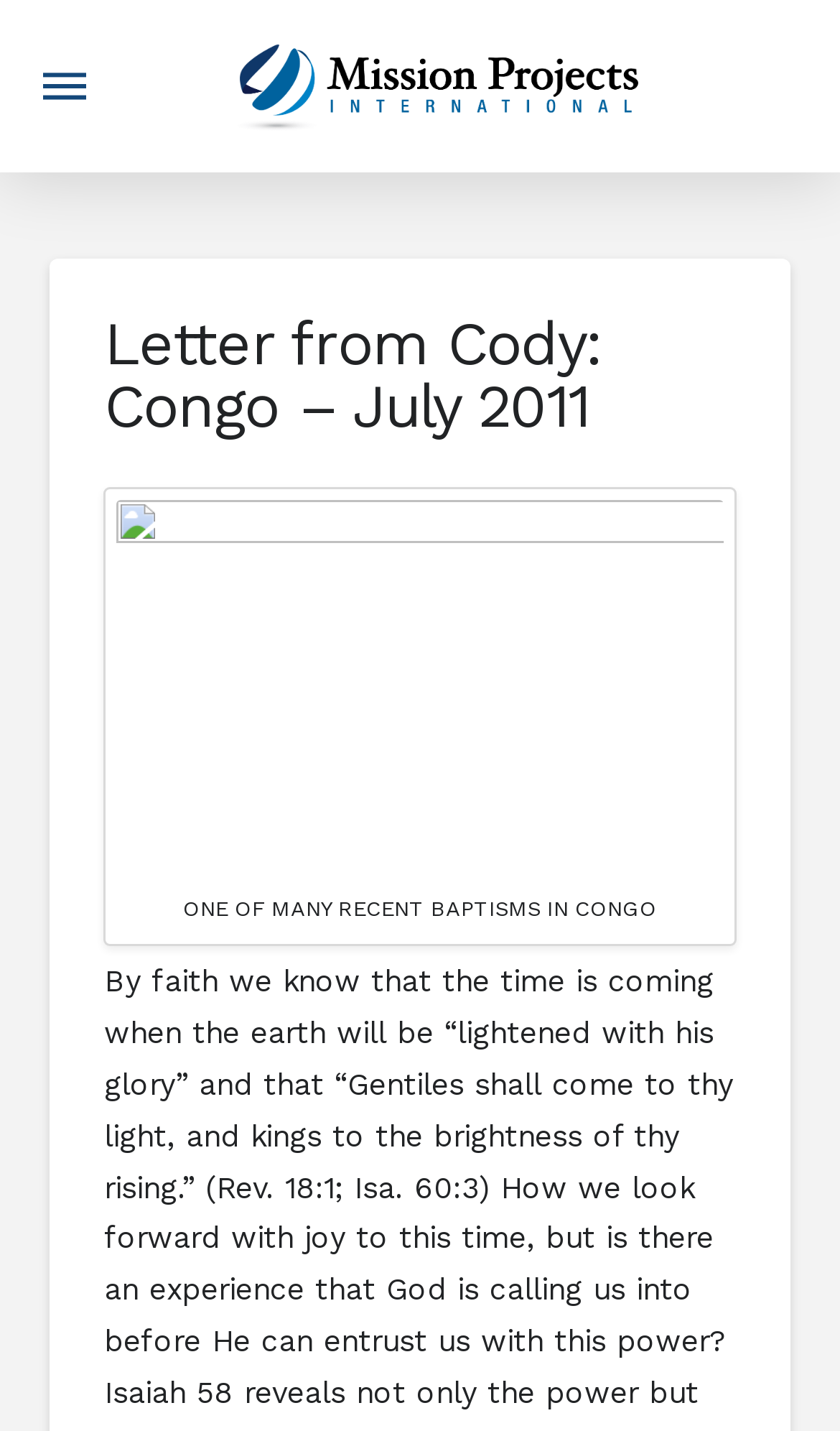Based on the element description: "aria-label="Toggle Off Canvas Content"", identify the bounding box coordinates for this UI element. The coordinates must be four float numbers between 0 and 1, listed as [left, top, right, bottom].

[0.021, 0.027, 0.133, 0.093]